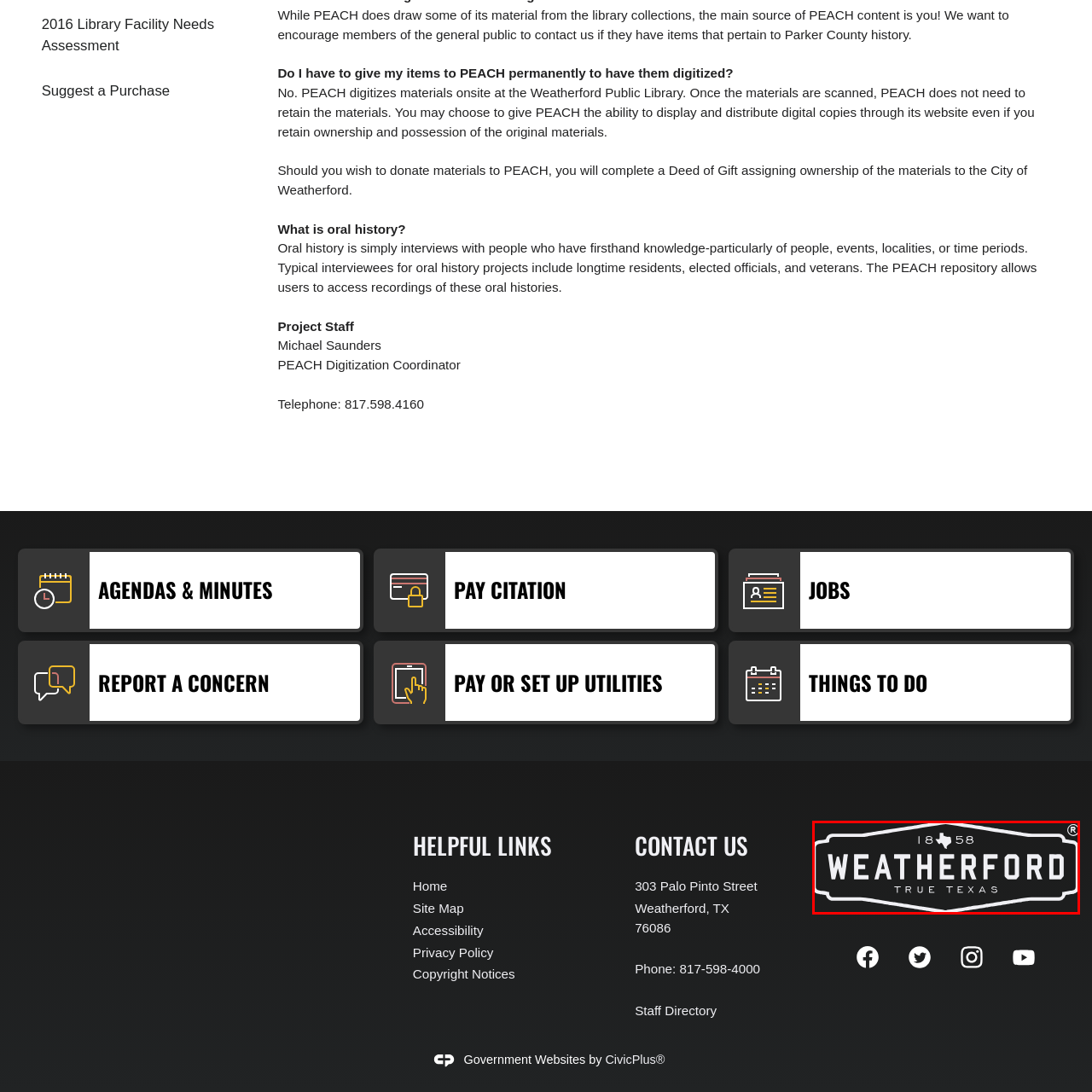Provide a comprehensive description of the image highlighted within the red bounding box.

The image prominently features the logo of Weatherford, Texas, showcasing a vintage design that emphasizes the town's heritage. At the top, the year "1858" indicates the founding date, reflecting its rich history. The word "WEATHERFORD" is displayed in bold lettering, set against a dark background, conveying a sense of strength and identity. Beneath the town name, the phrase "TRUE TEXAS" reinforces the cultural pride associated with Weatherford as a genuine representation of Texas heritage. This logo encapsulates the spirit of the community, linking its past to its present and inviting visitors to learn more about its historical significance.